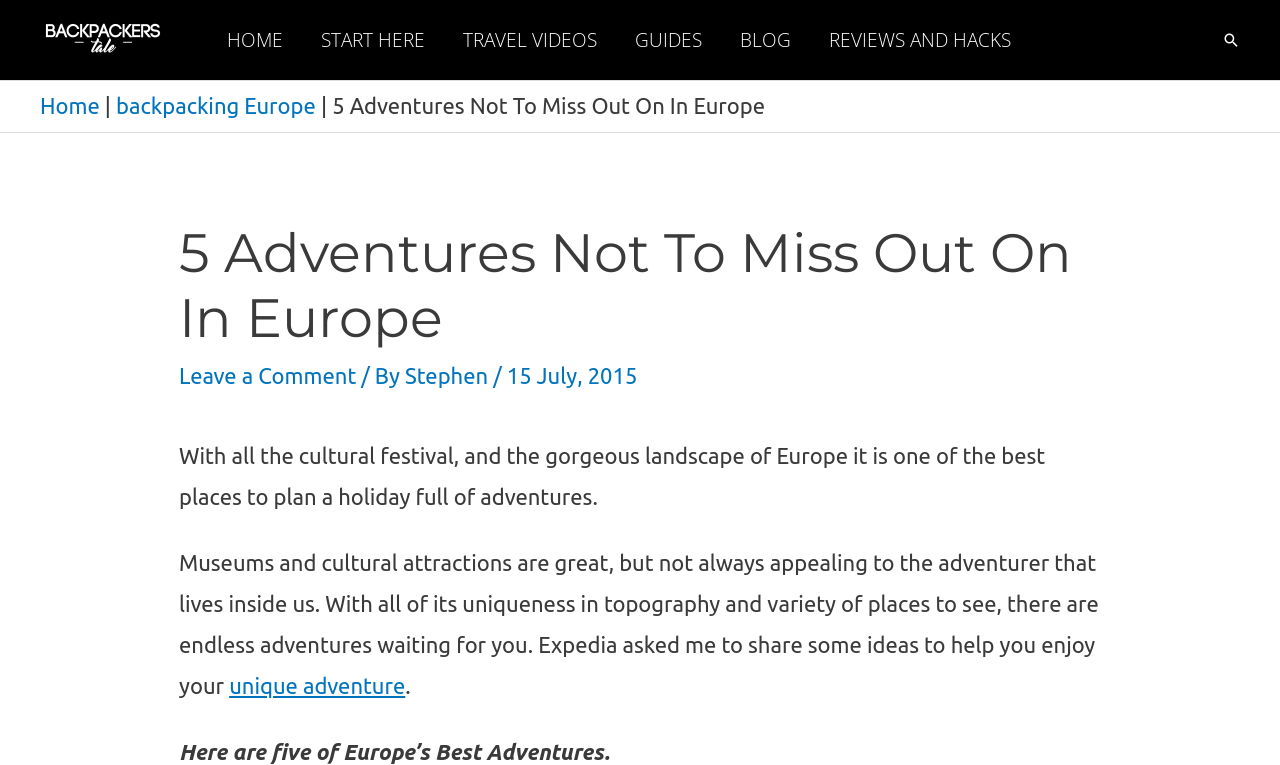Please identify the bounding box coordinates of the element's region that needs to be clicked to fulfill the following instruction: "leave a comment". The bounding box coordinates should consist of four float numbers between 0 and 1, i.e., [left, top, right, bottom].

[0.14, 0.475, 0.278, 0.508]